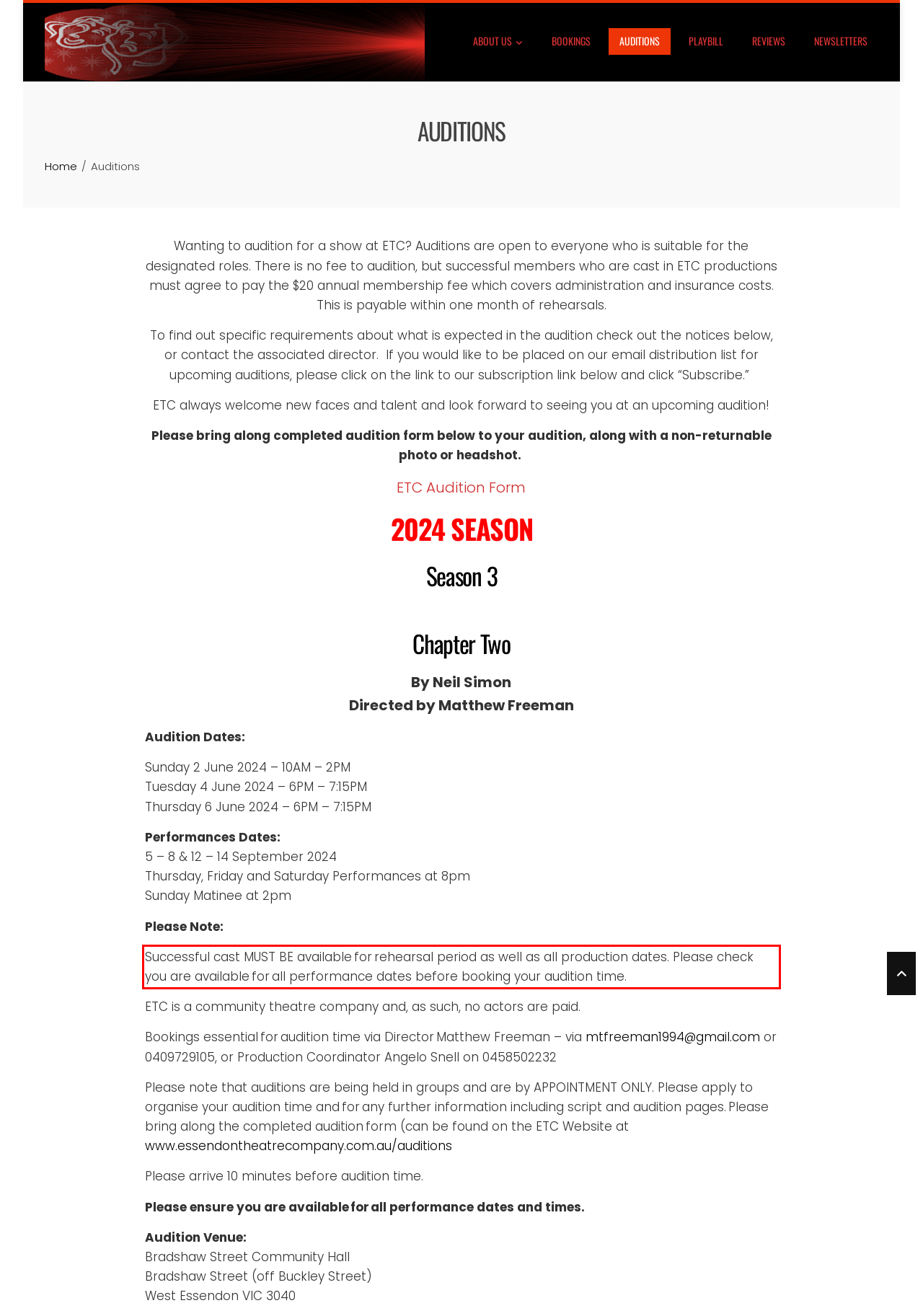You have a screenshot of a webpage with a red bounding box. Identify and extract the text content located inside the red bounding box.

Successful cast MUST BE available for rehearsal period as well as all production dates. Please check you are available for all performance dates before booking your audition time.